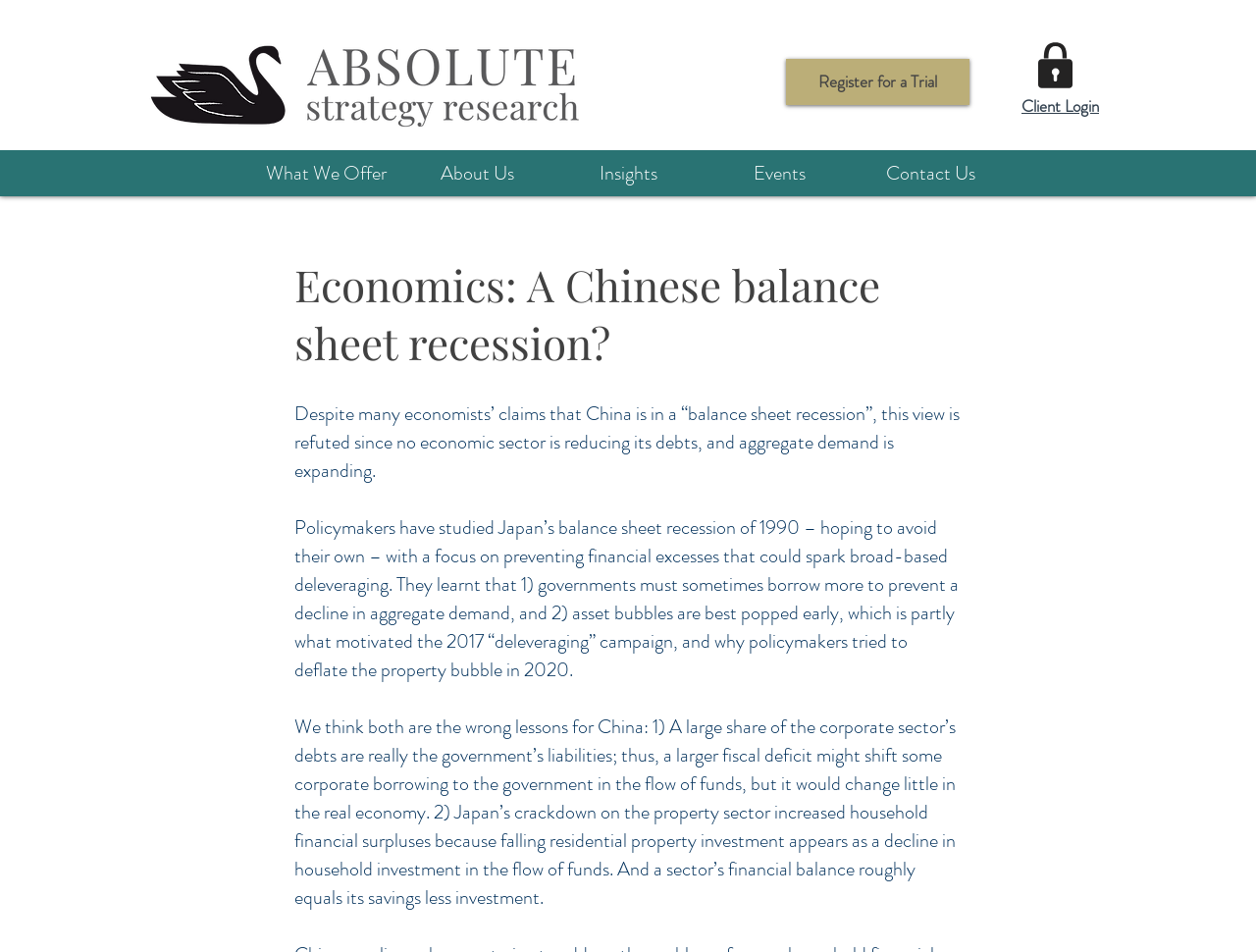Determine the webpage's heading and output its text content.

Economics: A Chinese balance sheet recession?